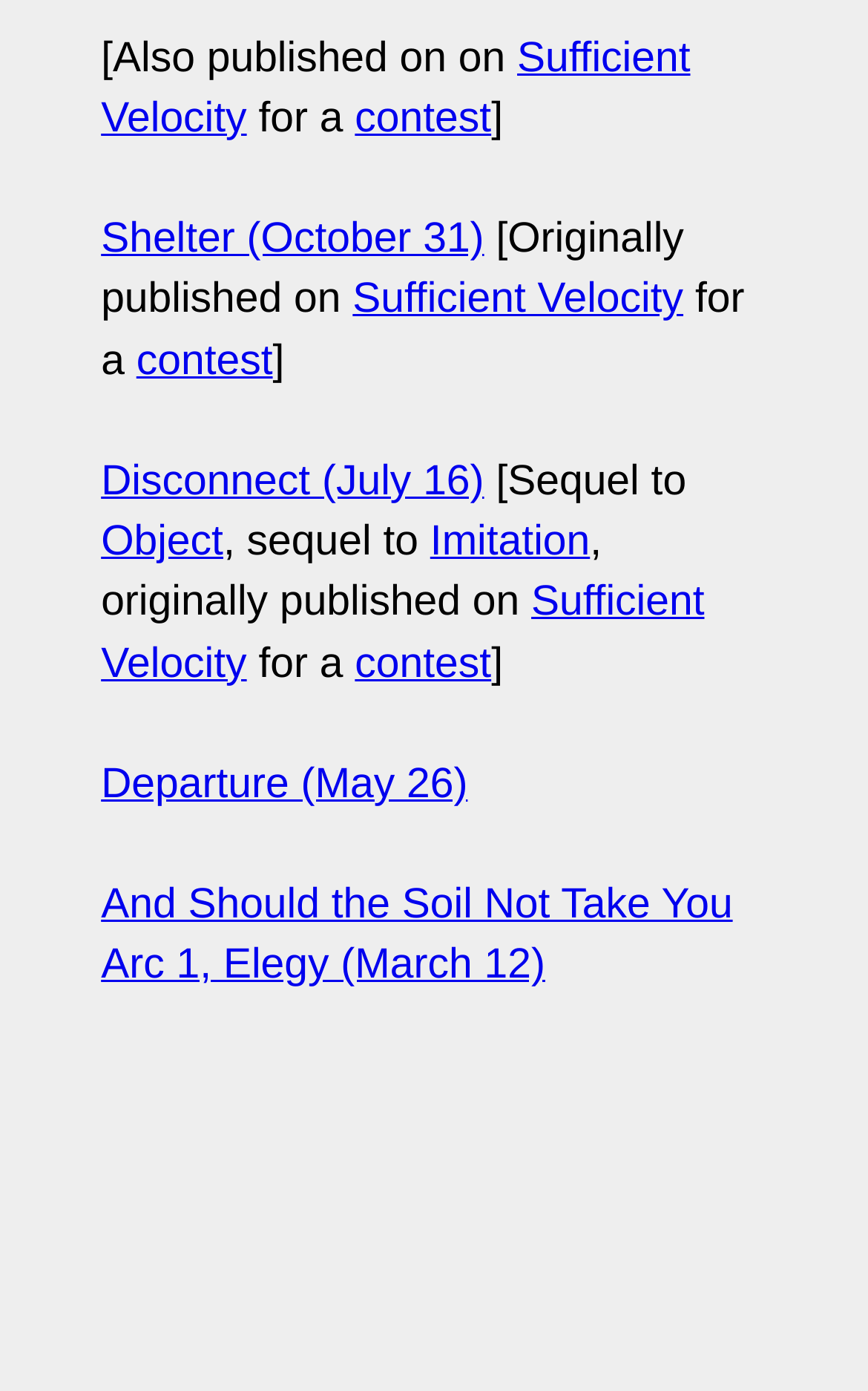Identify the bounding box coordinates of the HTML element based on this description: "Resources".

None